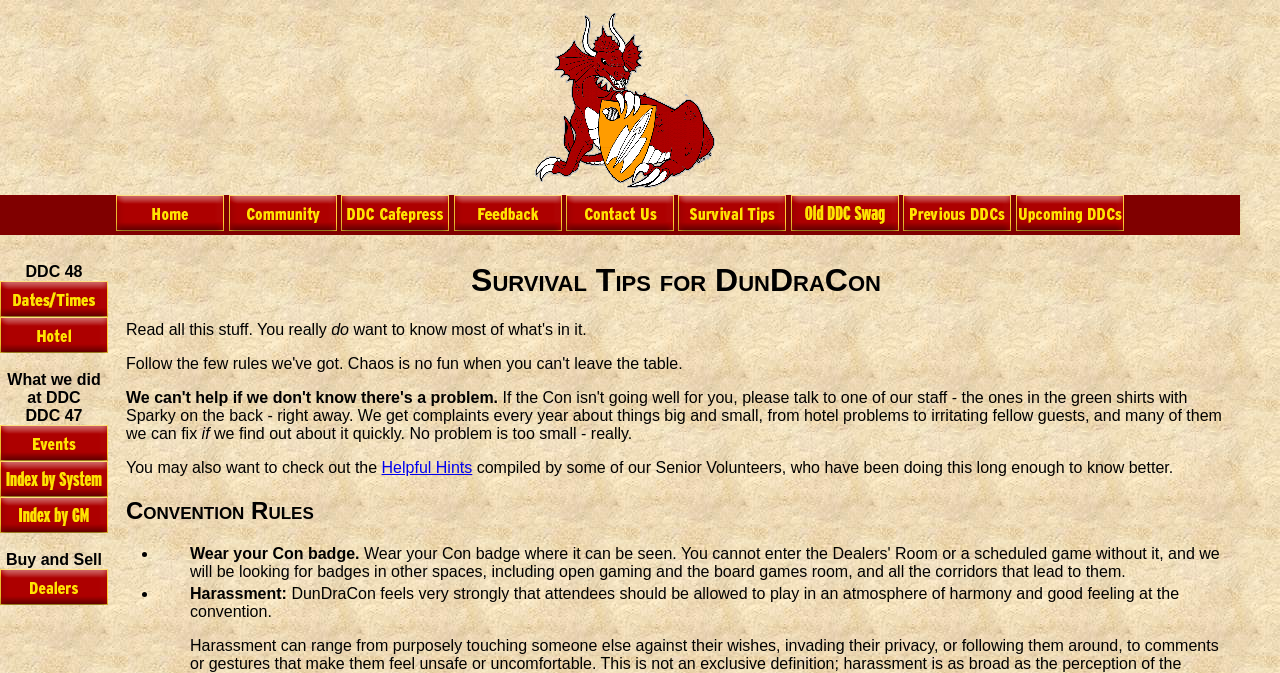Based on the element description Business Loan Protection Insurance, identify the bounding box coordinates for the UI element. The coordinates should be in the format (top-left x, top-left y, bottom-right x, bottom-right y) and within the 0 to 1 range.

None